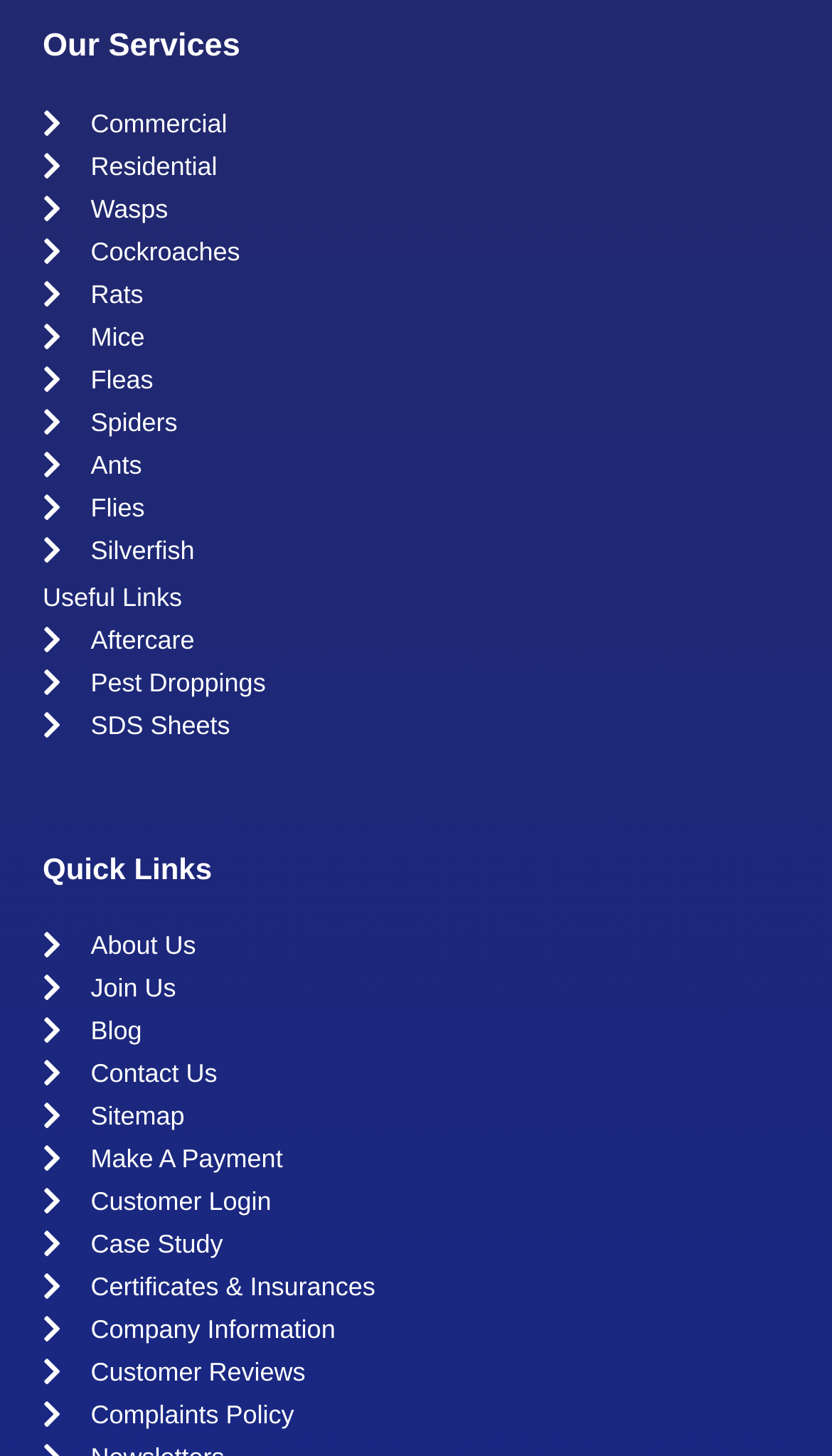Please find the bounding box coordinates of the element that you should click to achieve the following instruction: "View commercial services". The coordinates should be presented as four float numbers between 0 and 1: [left, top, right, bottom].

[0.051, 0.071, 0.425, 0.098]